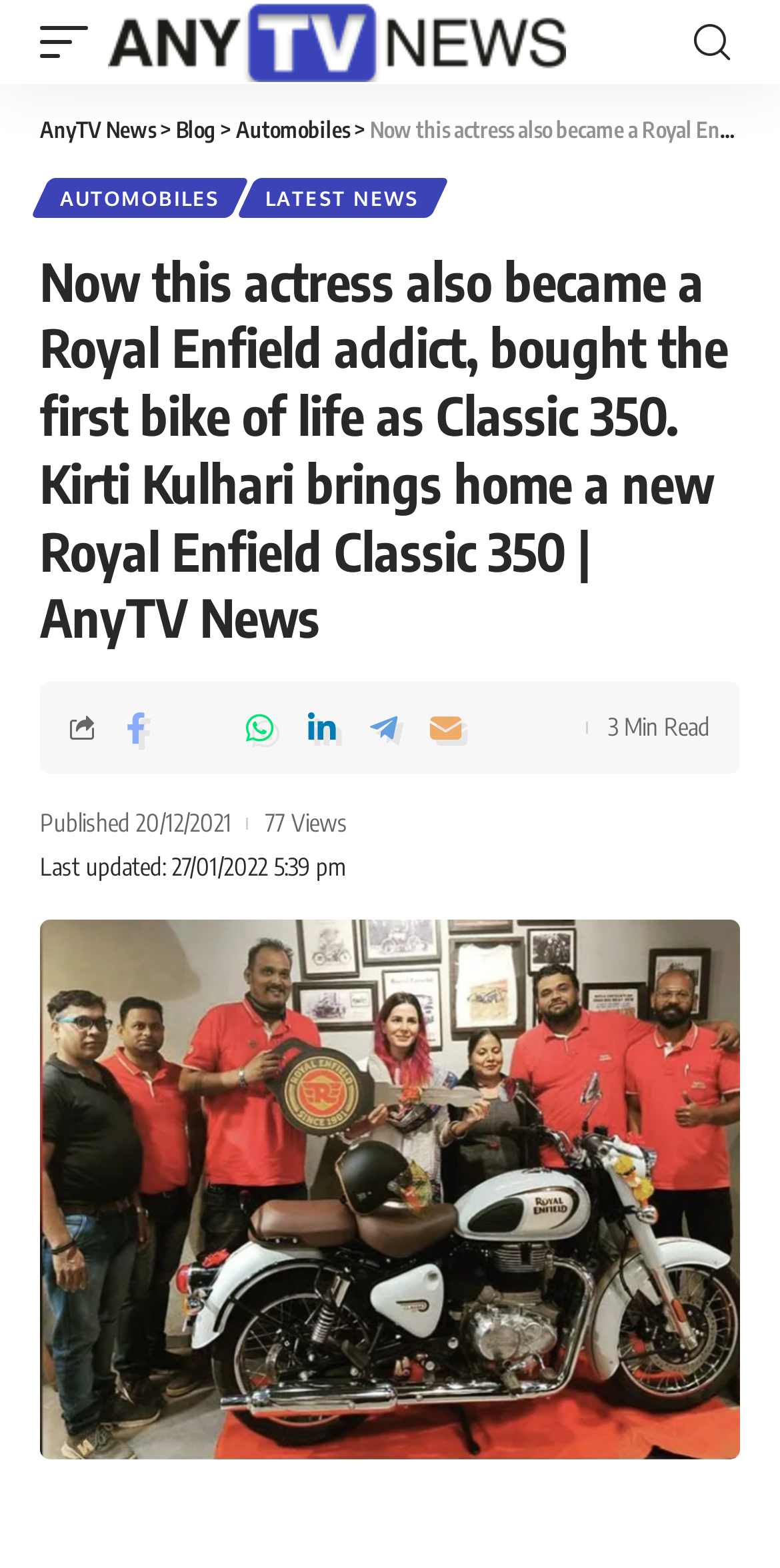Using the information shown in the image, answer the question with as much detail as possible: What is the name of the actress mentioned in the article?

The article's heading mentions 'Kirti Kulhari brings home a new Royal Enfield Classic 350', which indicates that Kirti Kulhari is the actress mentioned in the article.